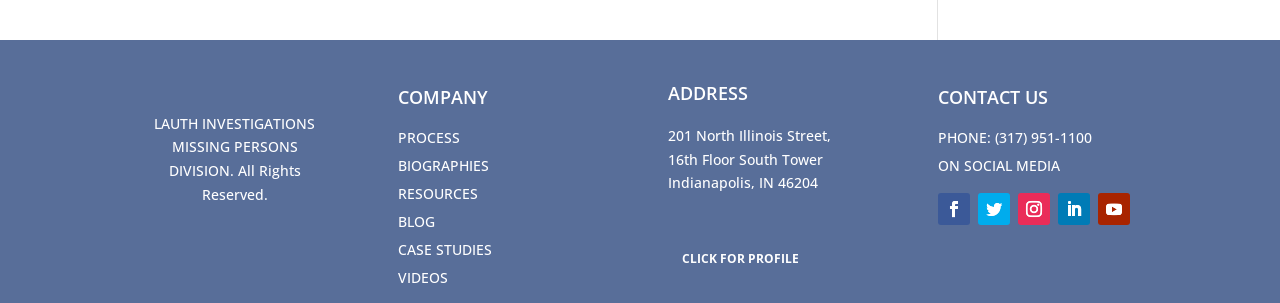Determine the bounding box coordinates of the clickable region to carry out the instruction: "Call the phone number".

[0.781, 0.111, 0.853, 0.174]